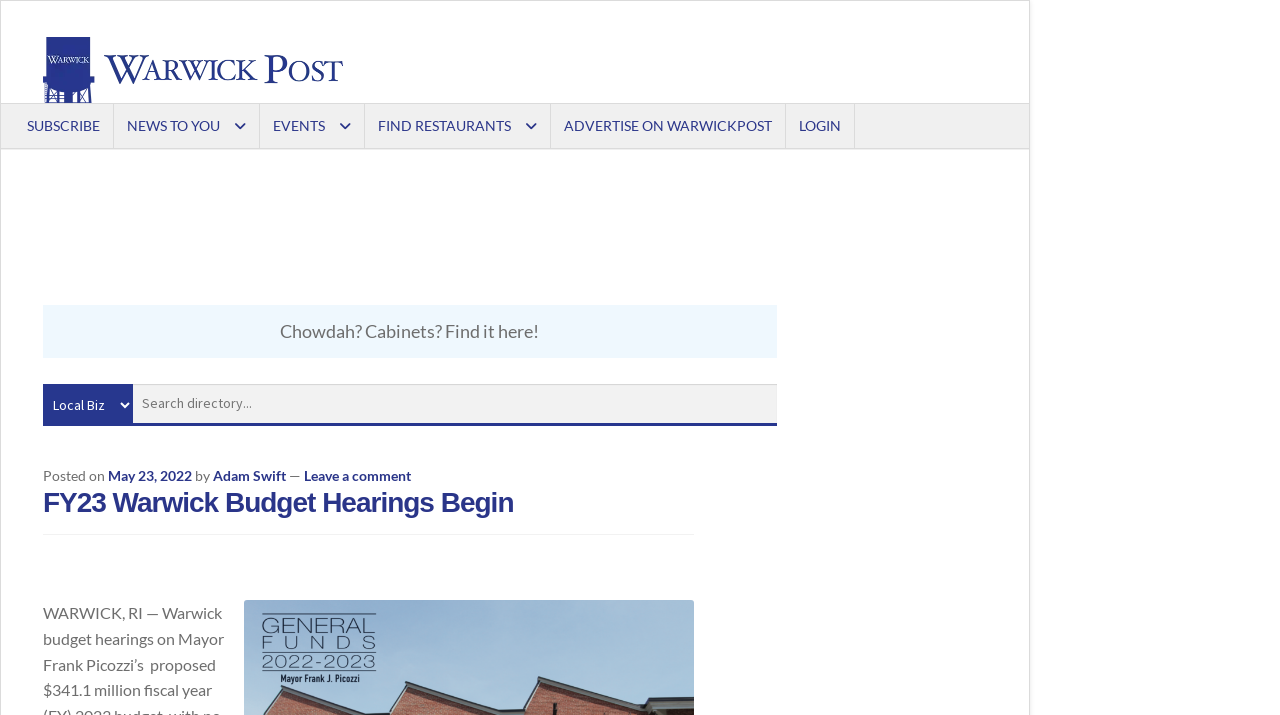Please identify the bounding box coordinates of the element on the webpage that should be clicked to follow this instruction: "Go to WarwickPost.com homepage". The bounding box coordinates should be given as four float numbers between 0 and 1, formatted as [left, top, right, bottom].

[0.033, 0.052, 0.322, 0.143]